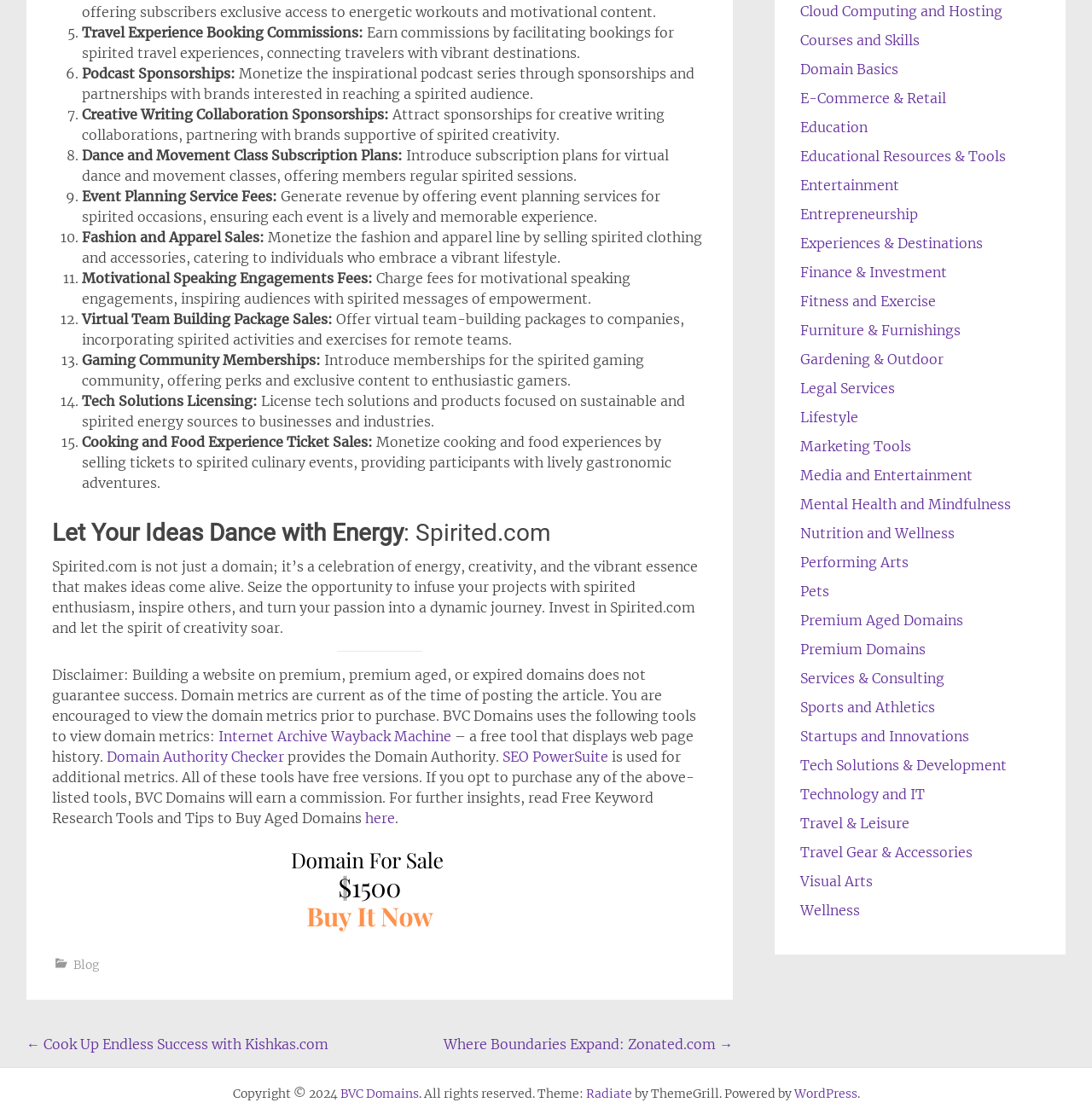What is the main theme of Spirited.com?
Carefully analyze the image and provide a detailed answer to the question.

Based on the heading 'Let Your Ideas Dance with Energy: Spirited.com' and the description 'Spirited.com is not just a domain; it’s a celebration of energy, creativity, and the vibrant essence that makes ideas come alive.', it can be inferred that the main theme of Spirited.com is energy, creativity, and vibrant essence.